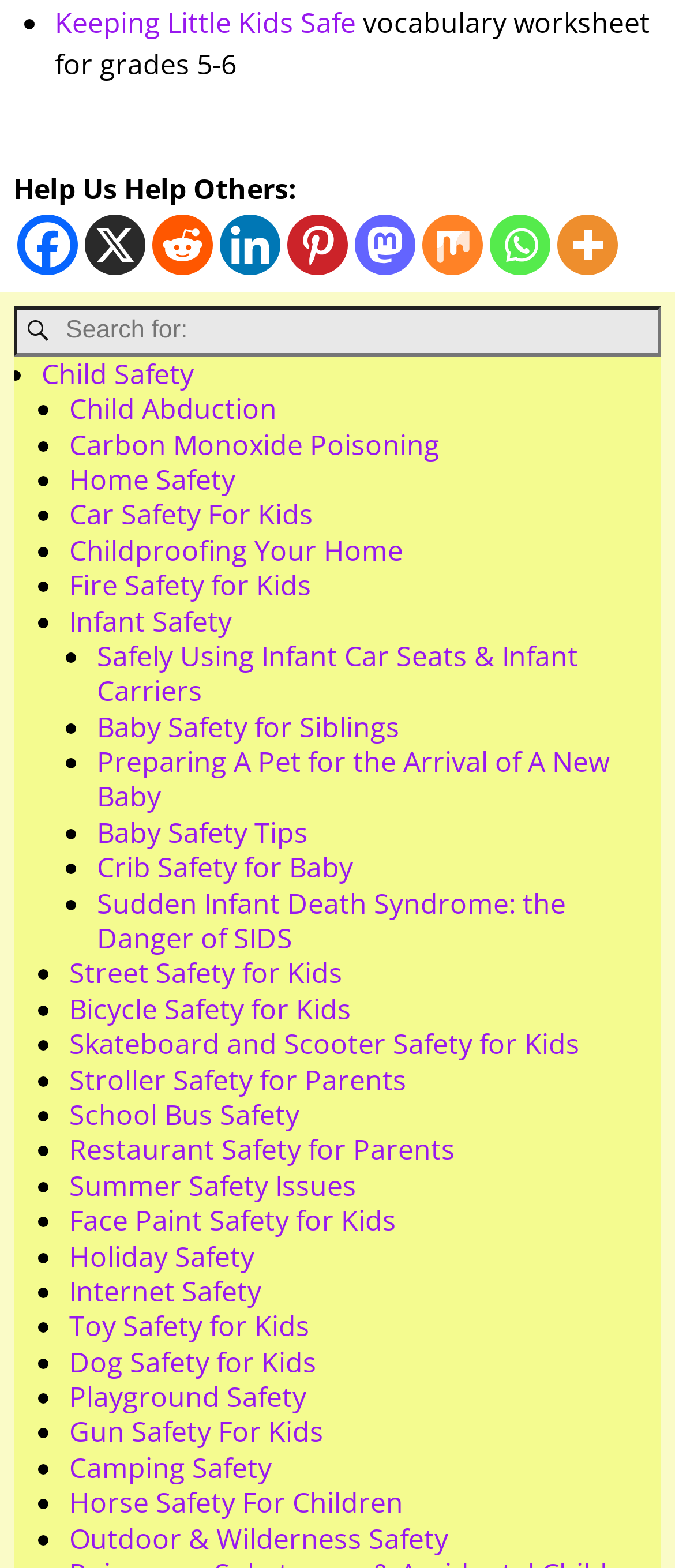Locate the bounding box coordinates of the area you need to click to fulfill this instruction: 'Share on Facebook'. The coordinates must be in the form of four float numbers ranging from 0 to 1: [left, top, right, bottom].

[0.025, 0.137, 0.115, 0.175]